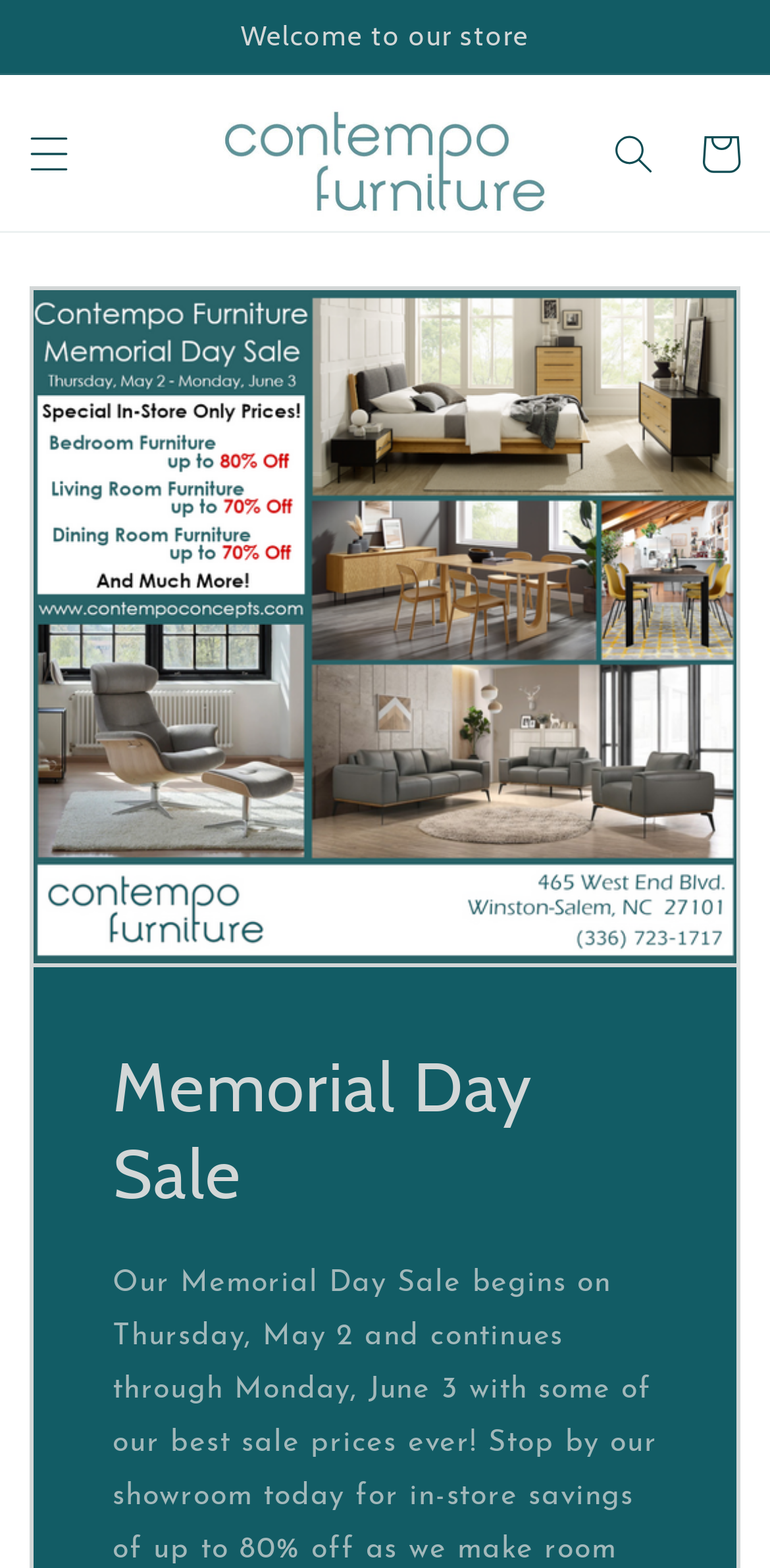What is the menu button labeled?
Please give a detailed and elaborate answer to the question based on the image.

The menu button is labeled 'Menu', which is located at [0.008, 0.07, 0.121, 0.126] and controls a menu drawer. This button is likely used to navigate the website's menu.